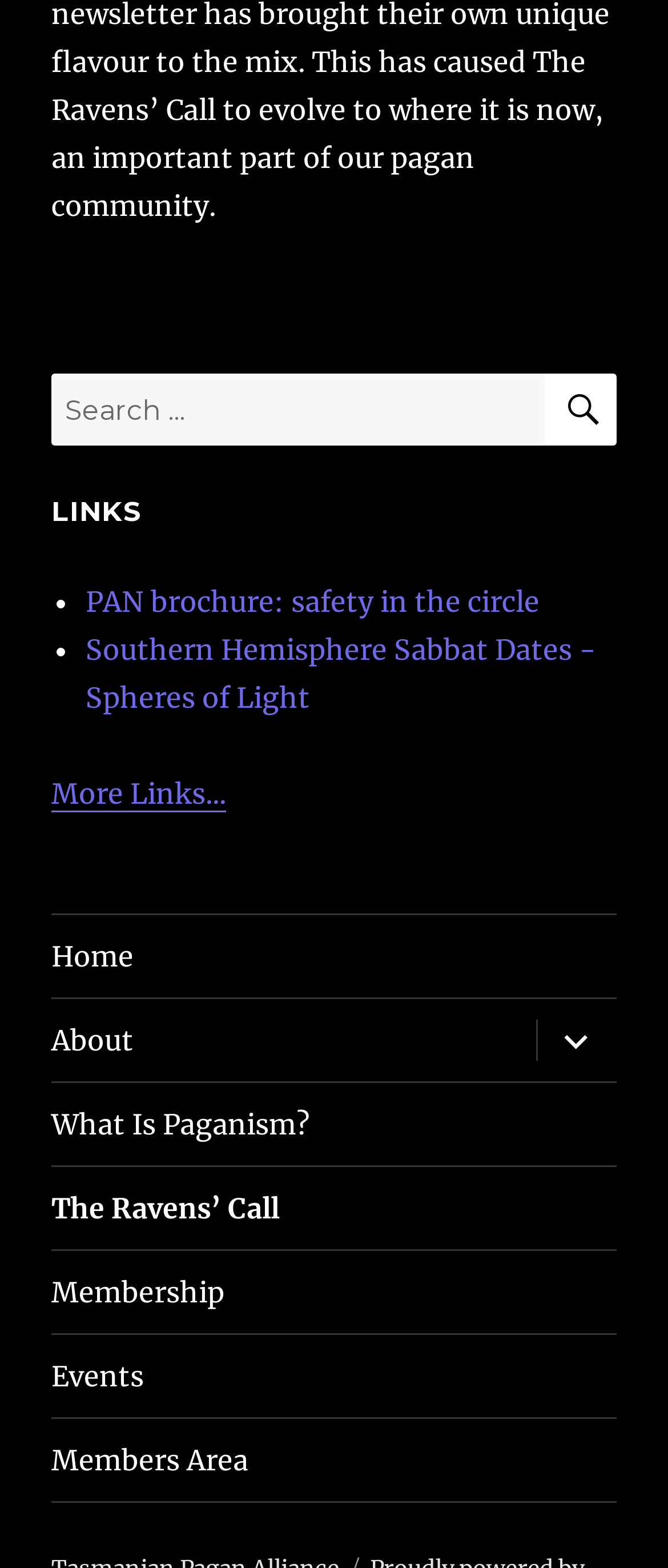What is the purpose of the button with the SEARCH icon?
Please provide a single word or phrase in response based on the screenshot.

To search